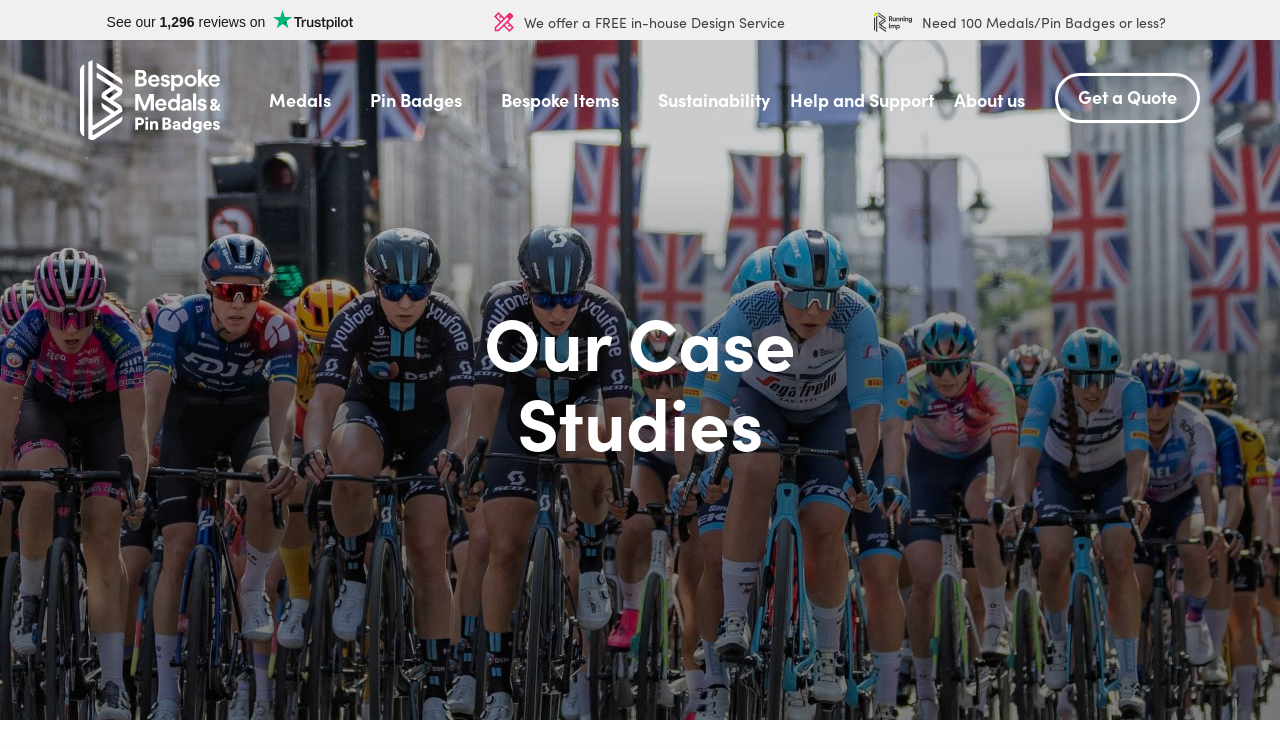Find the bounding box coordinates of the element to click in order to complete this instruction: "Explore bespoke medals". The bounding box coordinates must be four float numbers between 0 and 1, denoted as [left, top, right, bottom].

[0.21, 0.117, 0.259, 0.15]